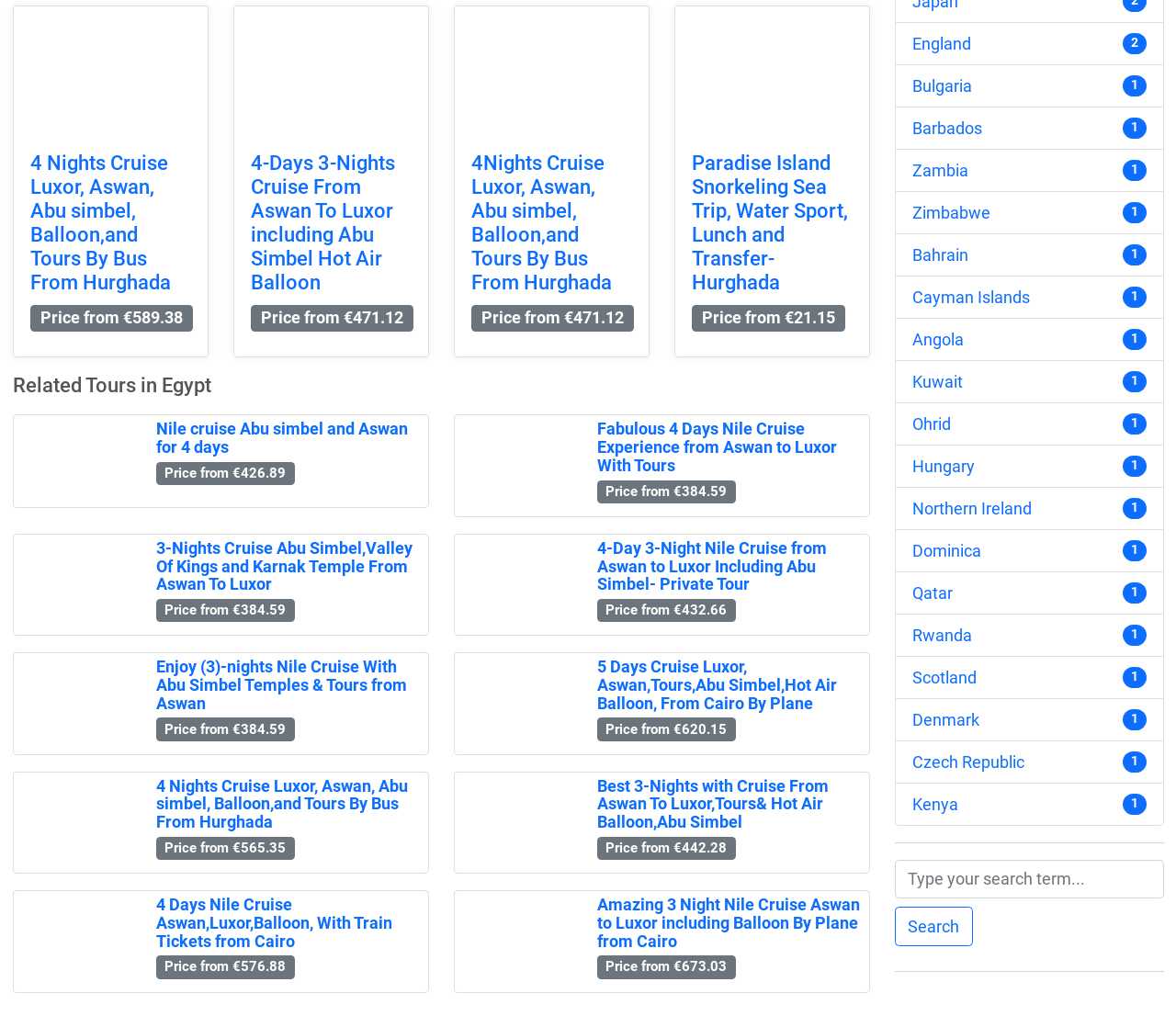Find the bounding box coordinates for the area you need to click to carry out the instruction: "Search for a tour". The coordinates should be four float numbers between 0 and 1, indicated as [left, top, right, bottom].

[0.761, 0.846, 0.989, 0.884]